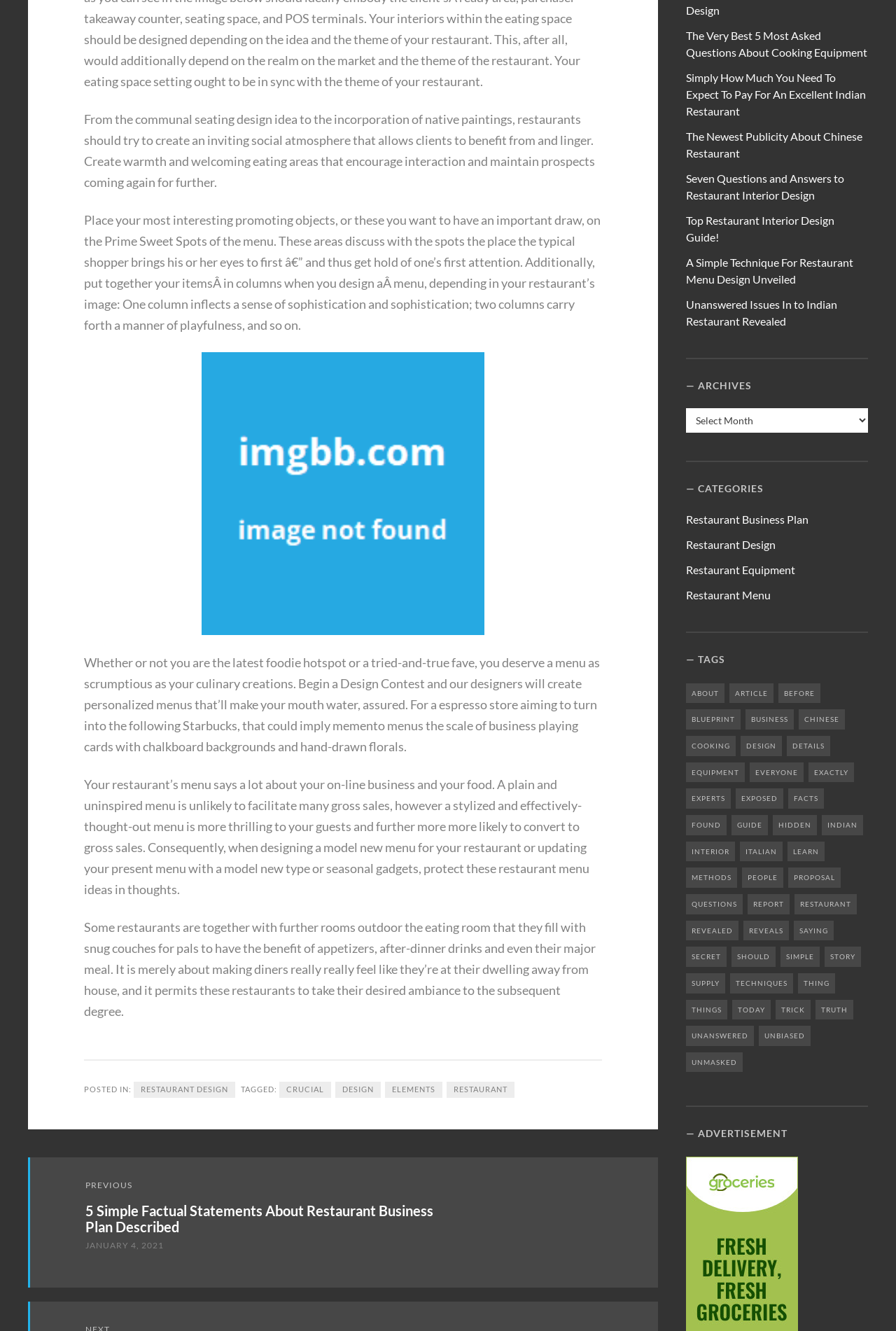Bounding box coordinates are specified in the format (top-left x, top-left y, bottom-right x, bottom-right y). All values are floating point numbers bounded between 0 and 1. Please provide the bounding box coordinate of the region this sentence describes: QUALITY

None